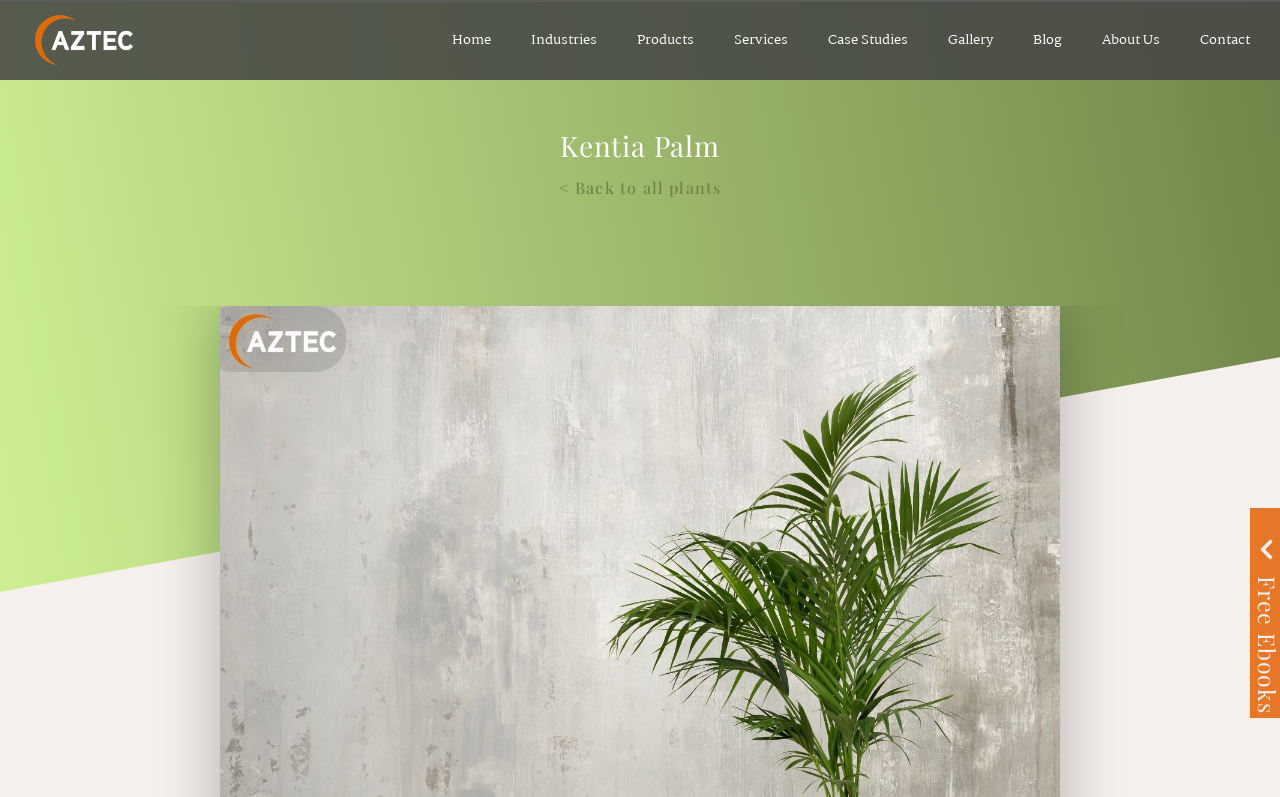Answer the following in one word or a short phrase: 
How many main navigation links are there?

8